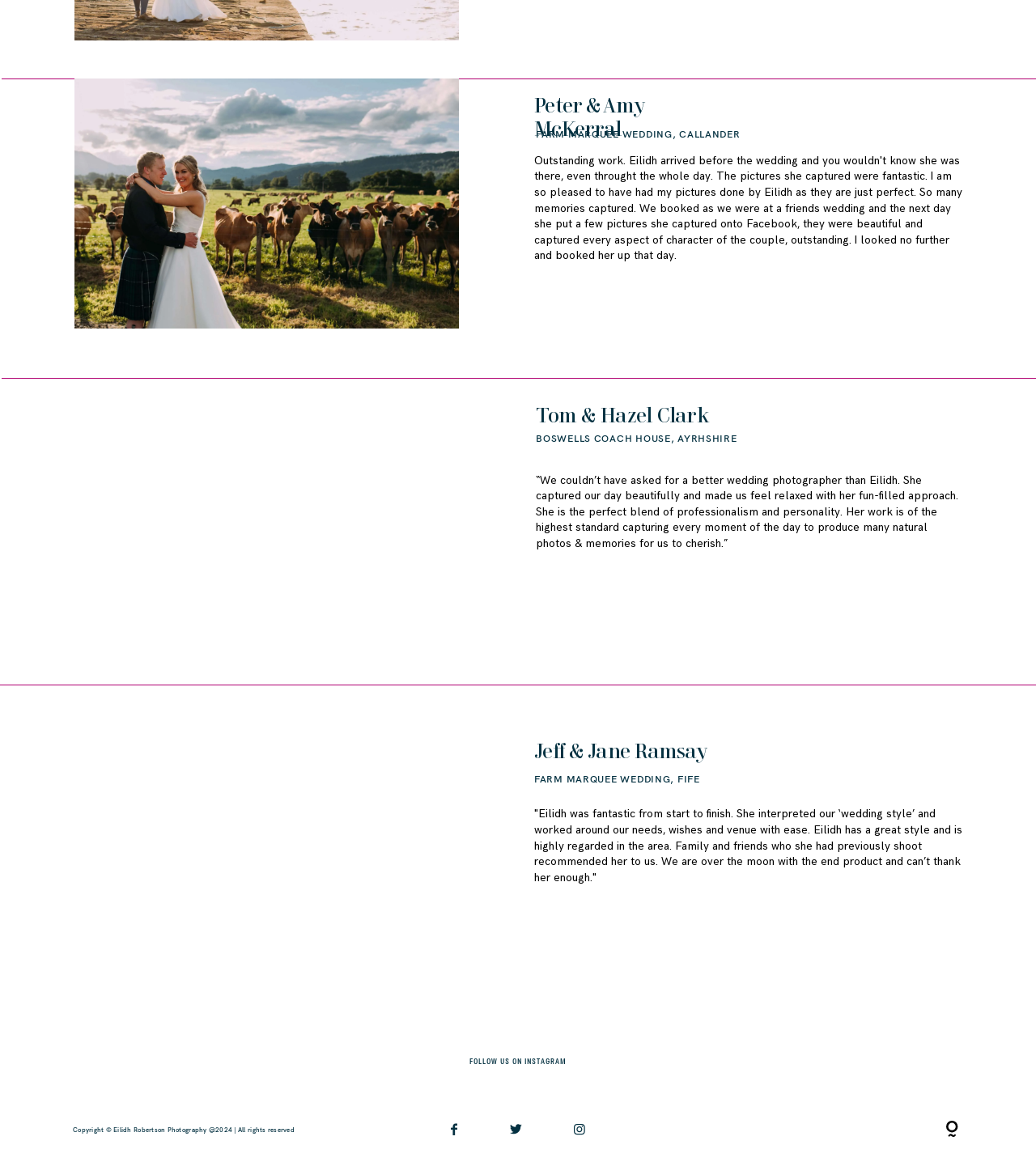How many testimonials are displayed?
Utilize the image to construct a detailed and well-explained answer.

I counted the number of testimonials on the webpage, which are the quotes from Tom & Hazel Clark and Jeff & Jane Ramsay, praising Eilidh's photography services.